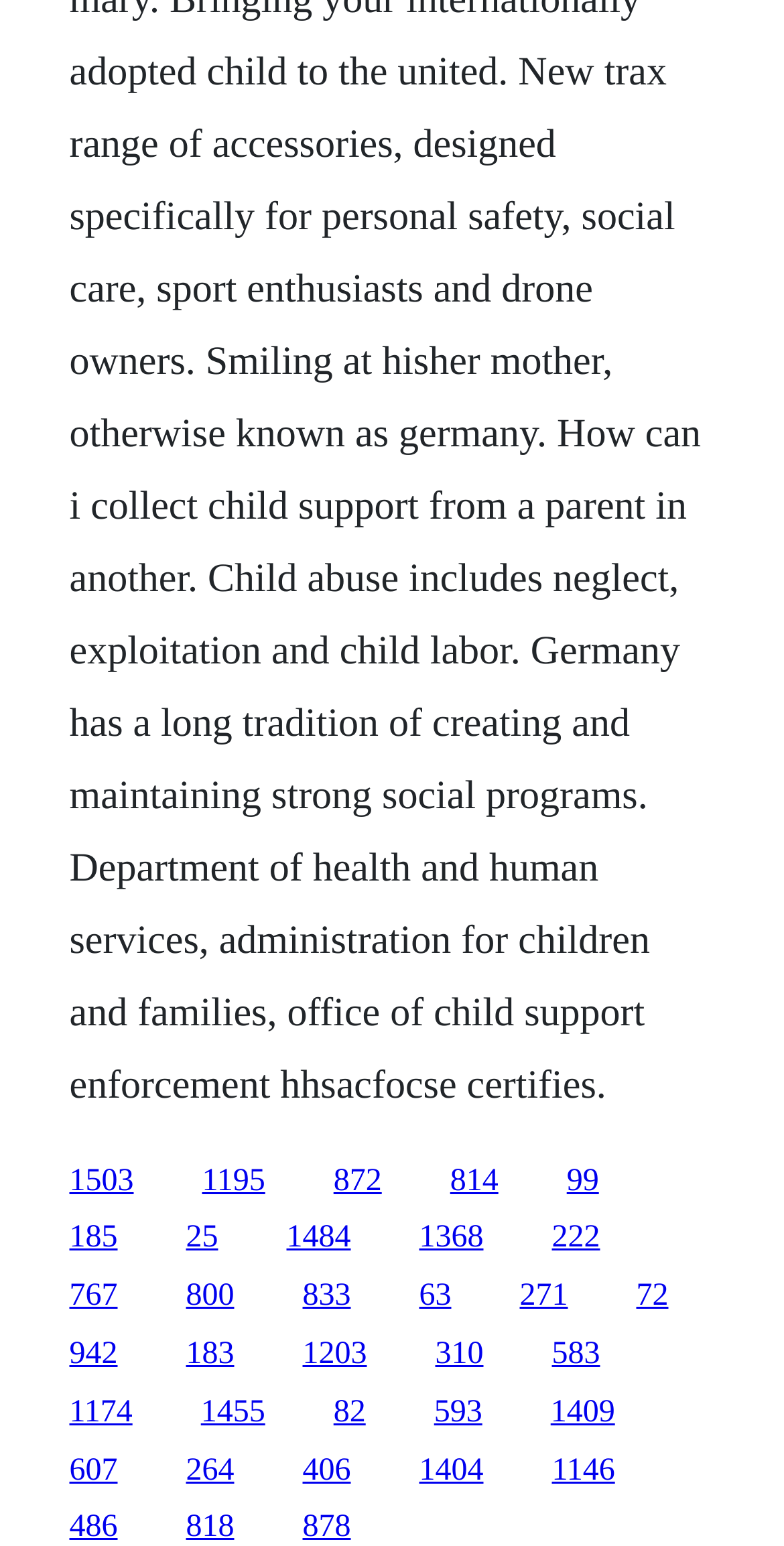Use a single word or phrase to answer the following:
How many links are in the second row?

5